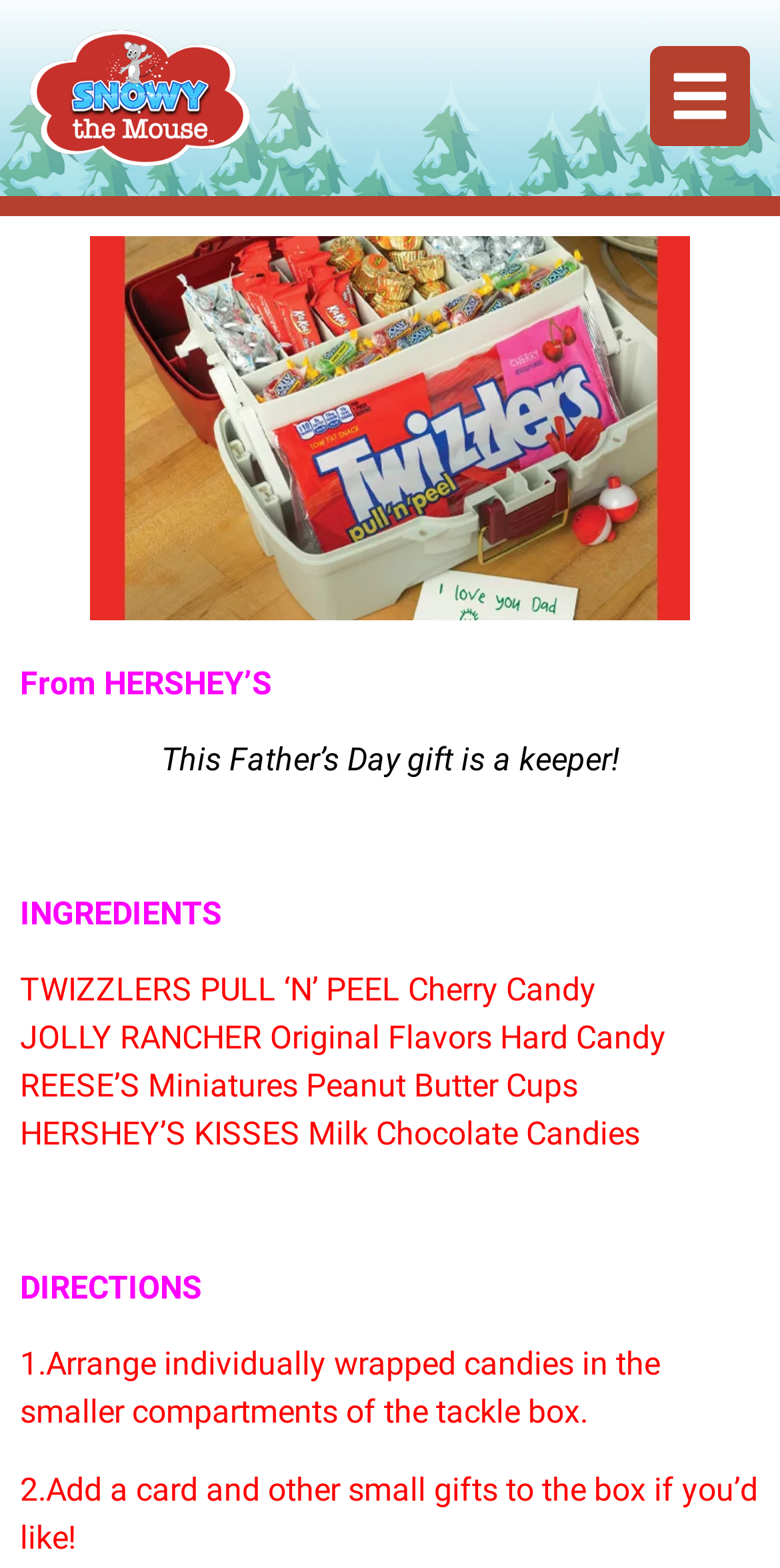Respond to the question below with a single word or phrase: What is the brand of the candies?

HERSHEY'S